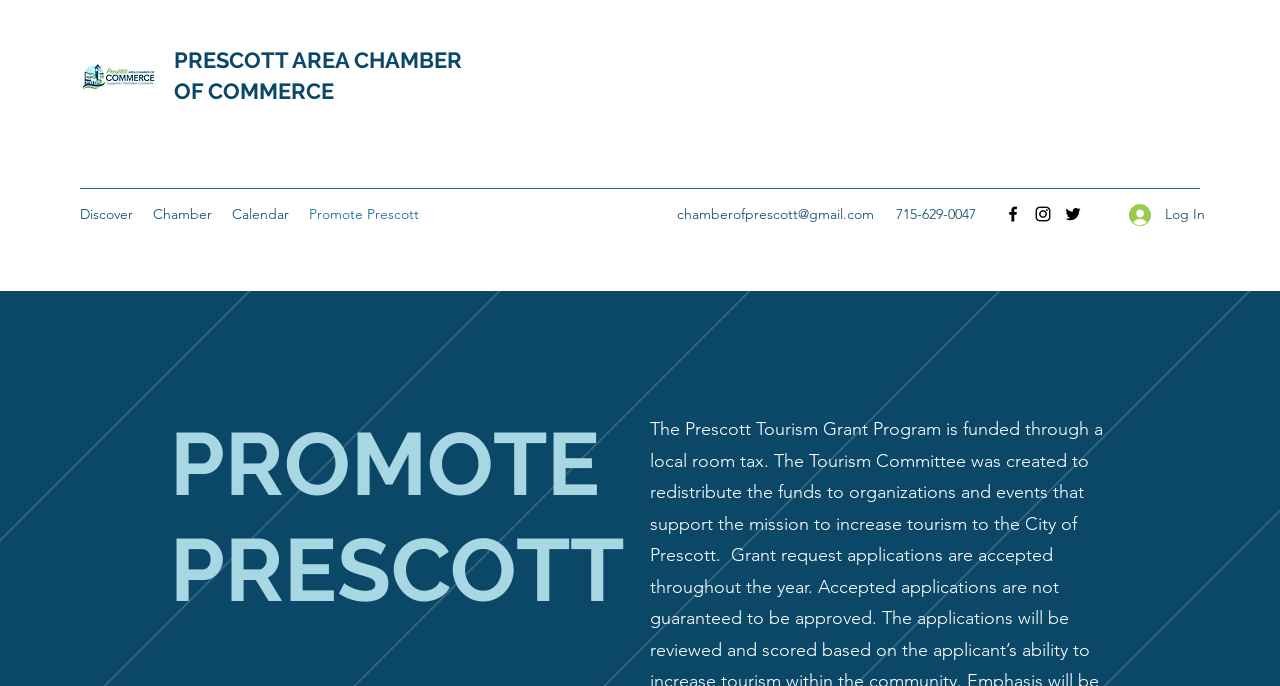Based on the image, give a detailed response to the question: How many social media links are there?

I counted the number of links under the 'Social Bar' list, which are Facebook, Instagram, and Twitter, so there are 3 social media links.